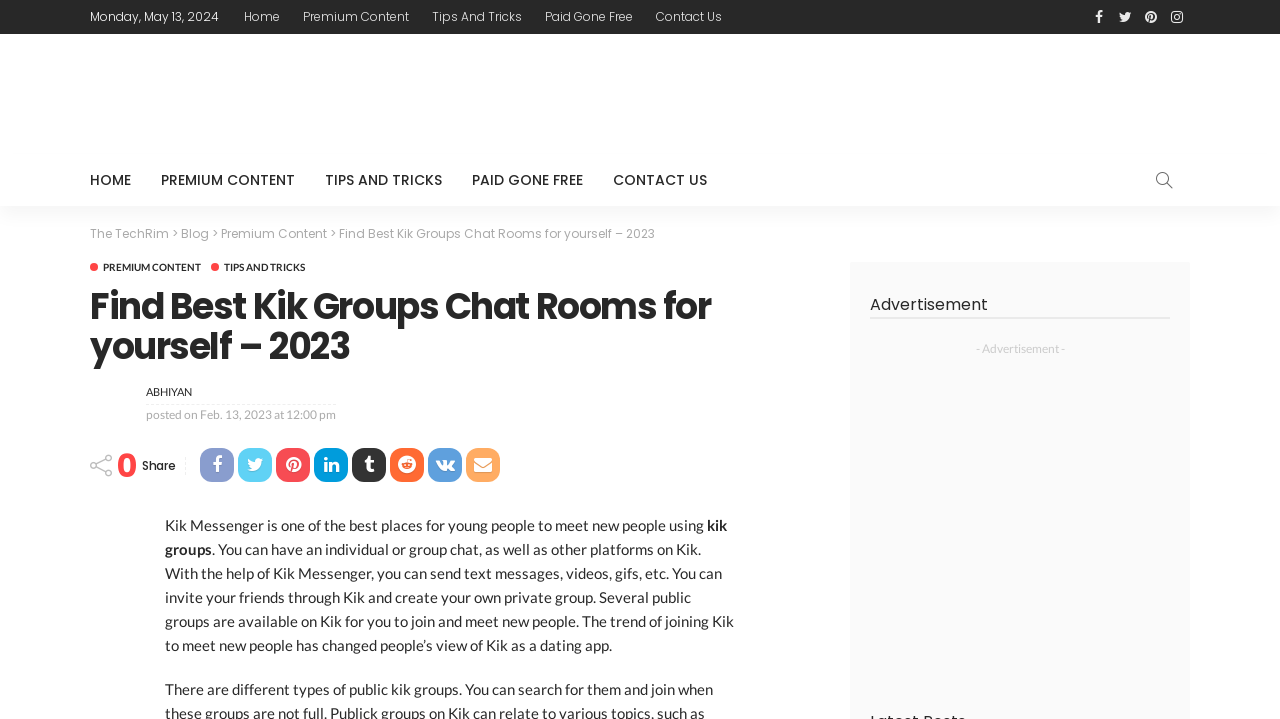From the element description Paid gone free, predict the bounding box coordinates of the UI element. The coordinates must be specified in the format (top-left x, top-left y, bottom-right x, bottom-right y) and should be within the 0 to 1 range.

[0.357, 0.214, 0.467, 0.287]